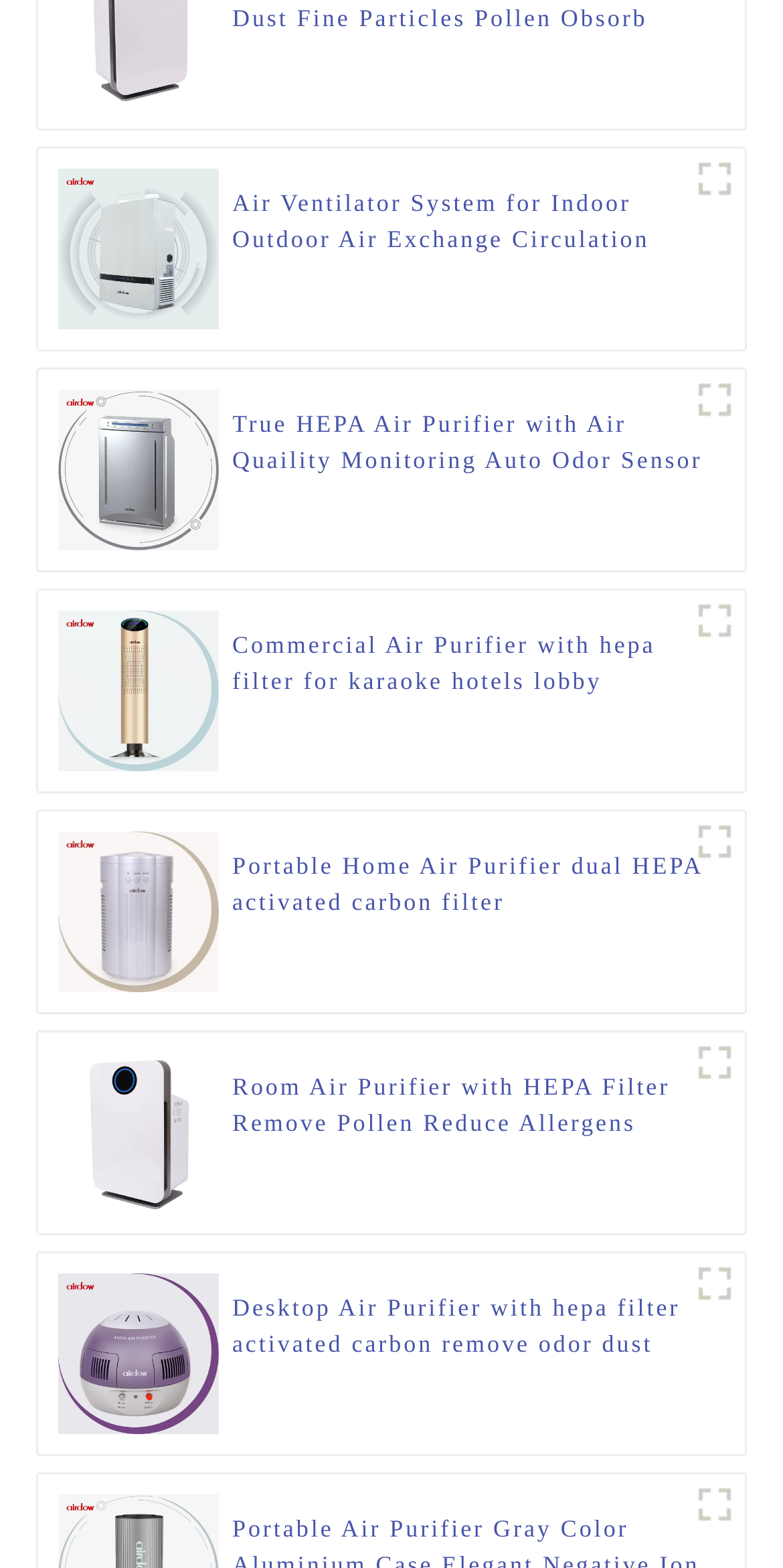Predict the bounding box of the UI element based on this description: "title="KJ220"".

[0.875, 0.377, 0.952, 0.416]